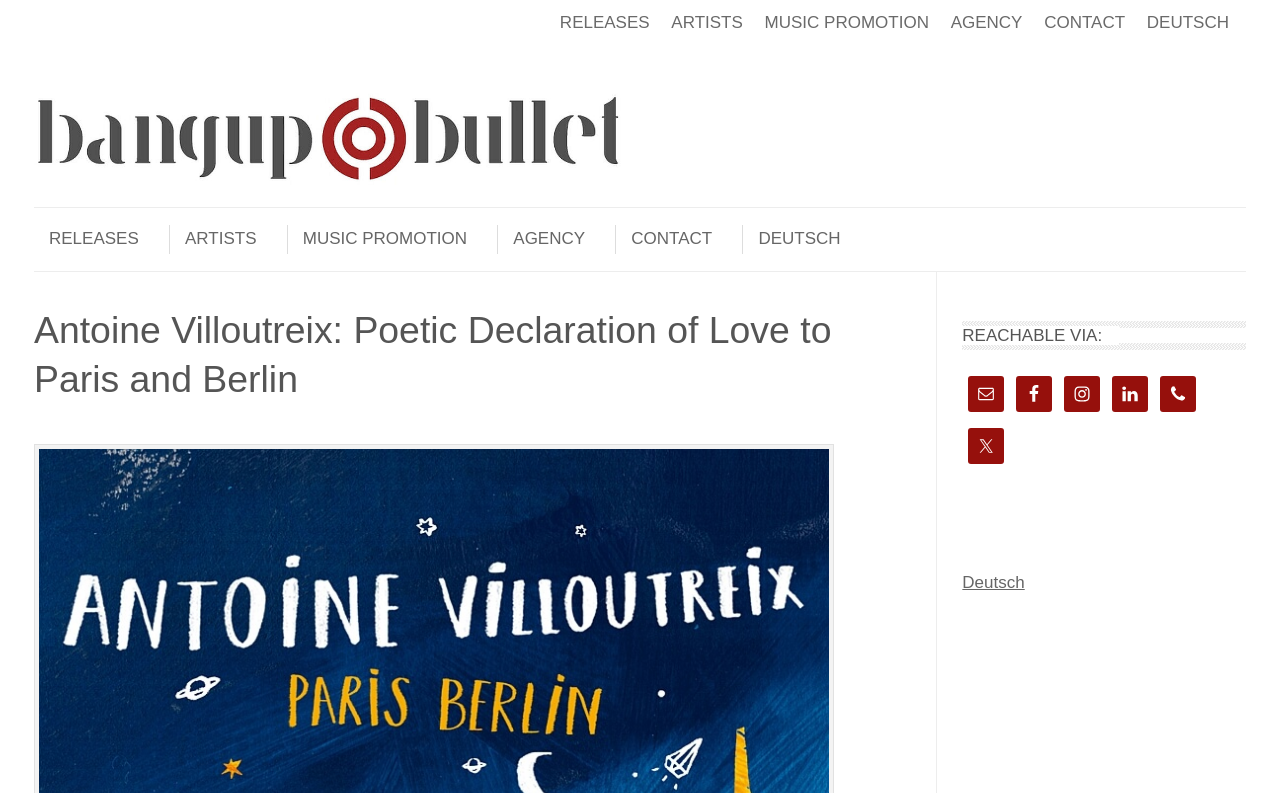What is the name of the person declaring love to Paris and Berlin?
From the details in the image, provide a complete and detailed answer to the question.

The answer can be found in the heading element 'Antoine Villoutreix: Poetic Declaration of Love to Paris and Berlin' which is a child of the 'HeaderAsNonLandmark' element.